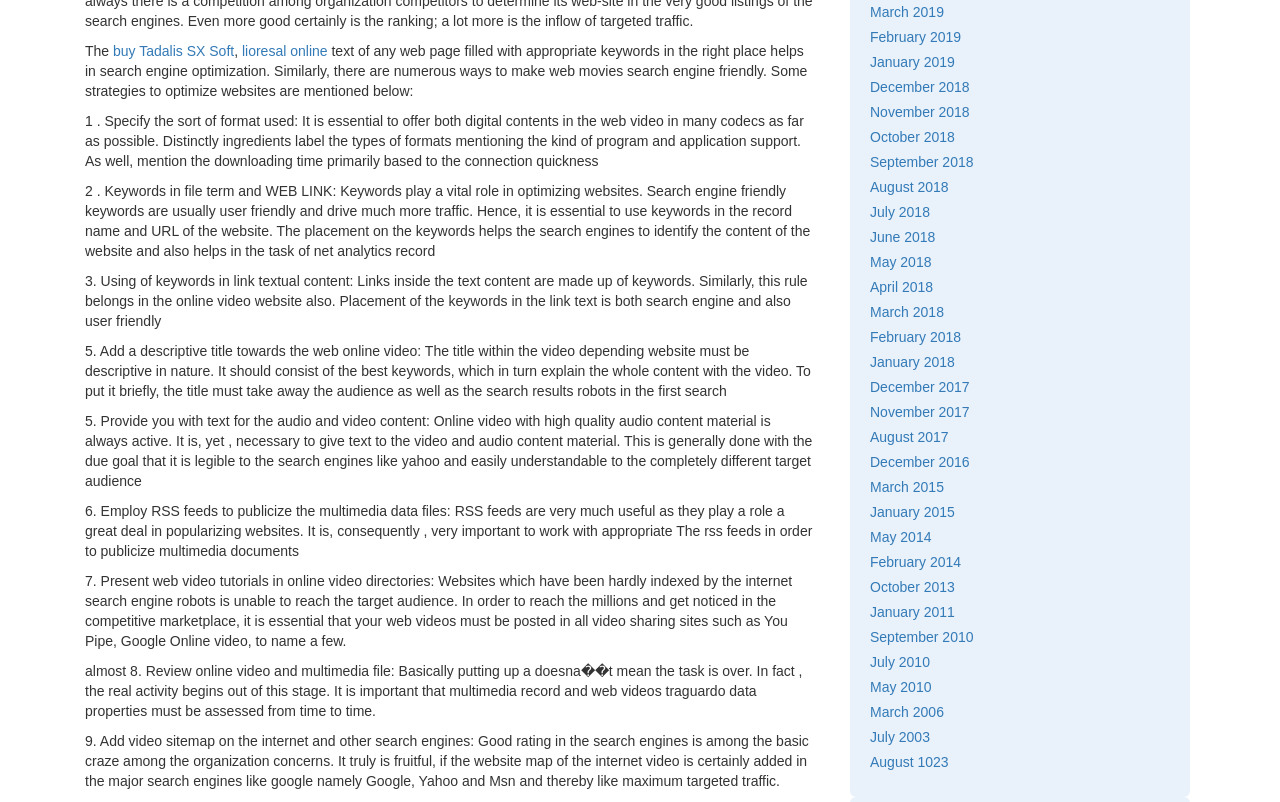Based on the element description: "Jobs", identify the UI element and provide its bounding box coordinates. Use four float numbers between 0 and 1, [left, top, right, bottom].

None